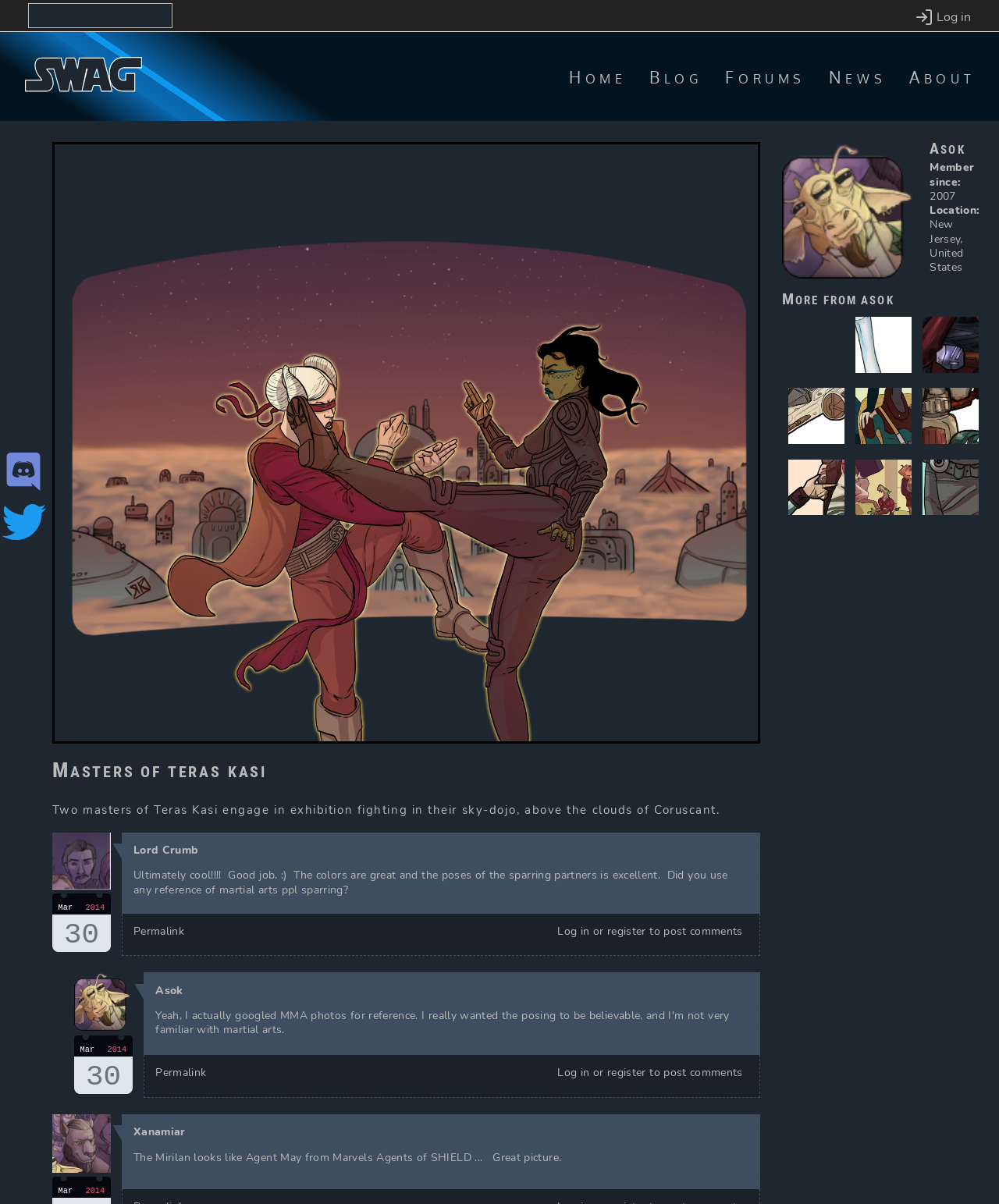Based on the image, provide a detailed response to the question:
What is the name of the user who posted the profile picture?

I found the profile picture element and looked at the link next to it, which says 'Profile picture for user Asok'.